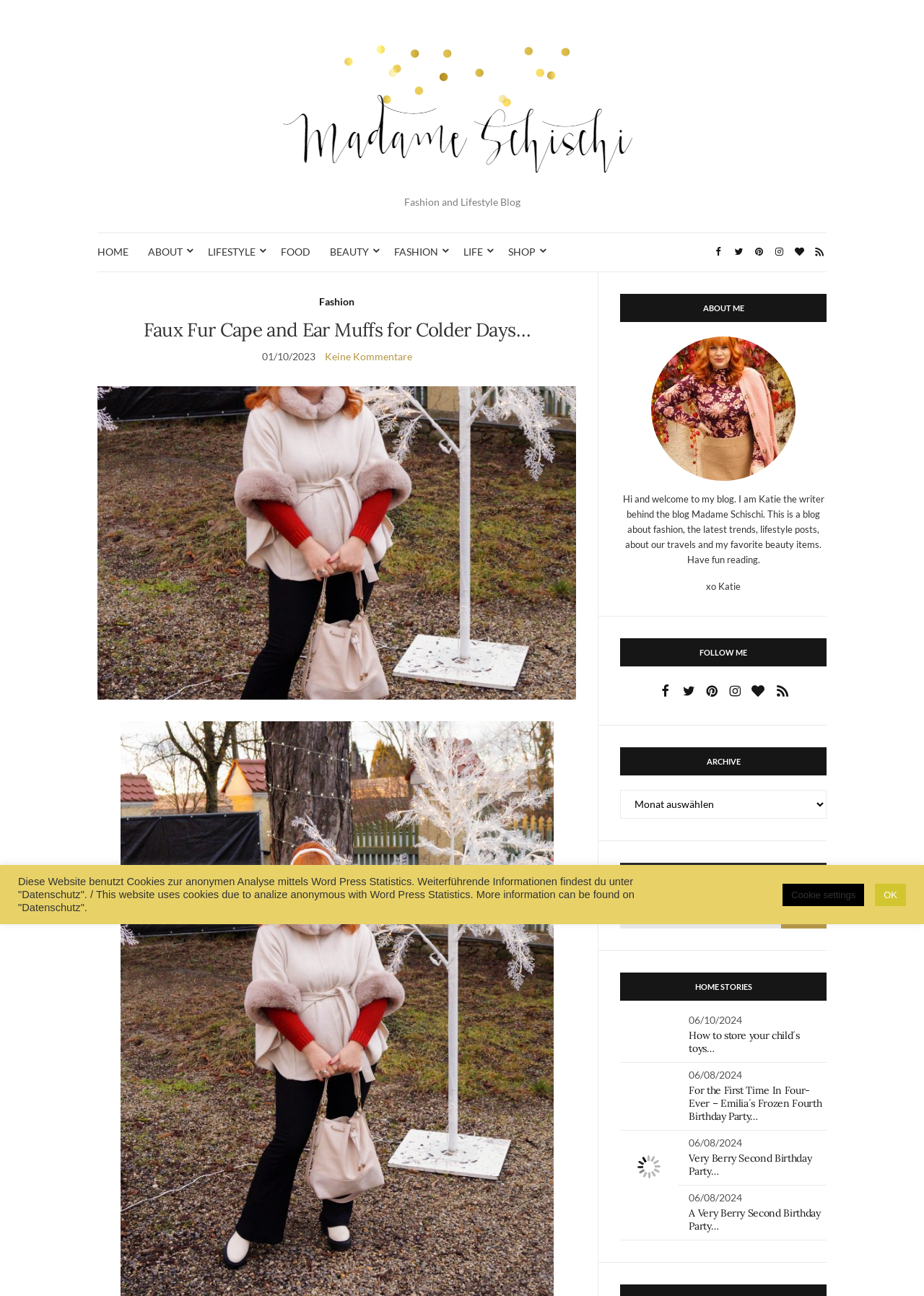Using the information shown in the image, answer the question with as much detail as possible: What is the purpose of the search bar?

The search bar is located in the 'SEARCH' section, and it allows users to search for specific keywords or phrases within the blog. This can be useful for finding specific articles or topics that the user is interested in.